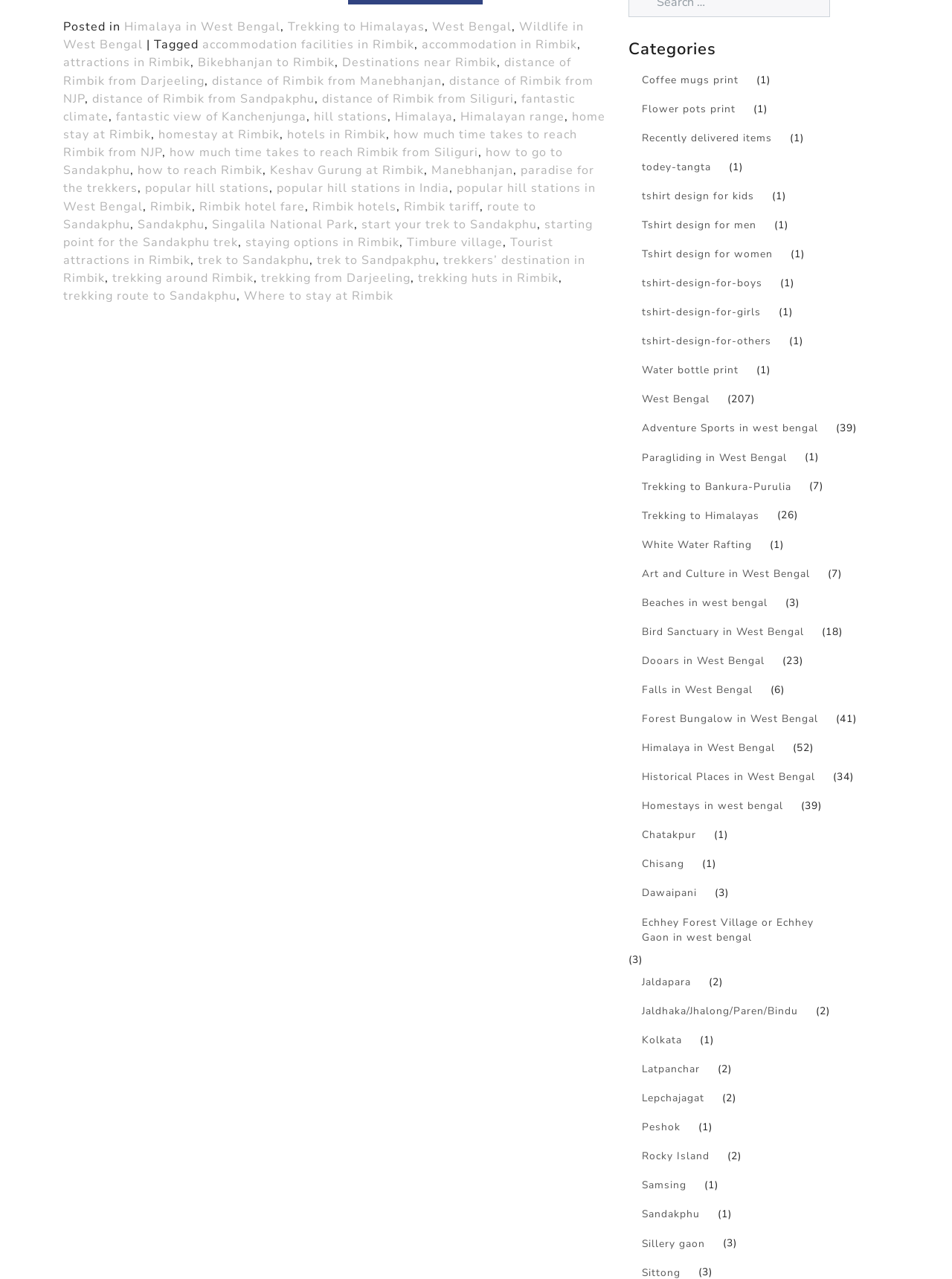Bounding box coordinates are given in the format (top-left x, top-left y, bottom-right x, bottom-right y). All values should be floating point numbers between 0 and 1. Provide the bounding box coordinate for the UI element described as: trek to Sandakphu

[0.208, 0.197, 0.325, 0.21]